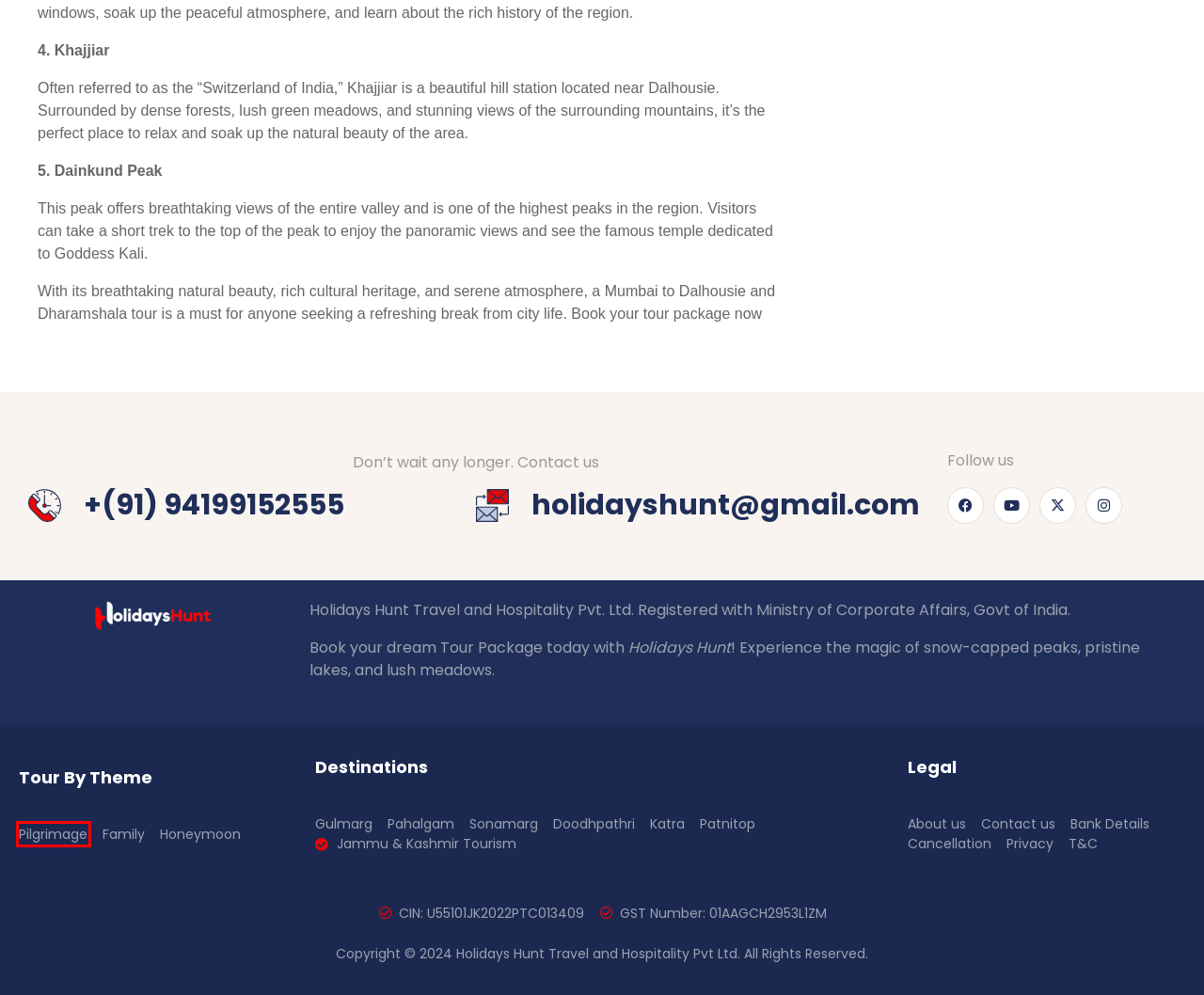You are provided with a screenshot of a webpage that has a red bounding box highlighting a UI element. Choose the most accurate webpage description that matches the new webpage after clicking the highlighted element. Here are your choices:
A. Kashmir Honeymoon Packages - Holidays Hunt
B. Cancellation Policy - Holidays Hunt Travel
C. 11+ Gulmarg Tour Packages at Cheap Price
D. Privacy Policy - Holidays Hunt Travel
E. Jammu and Kashmir Tourism (Updated 2024)
F. Payment - Holidays Hunt Travel
G. T&C
H. Mata Vaishno Devi Tour Packages - Holidays Hunt

H